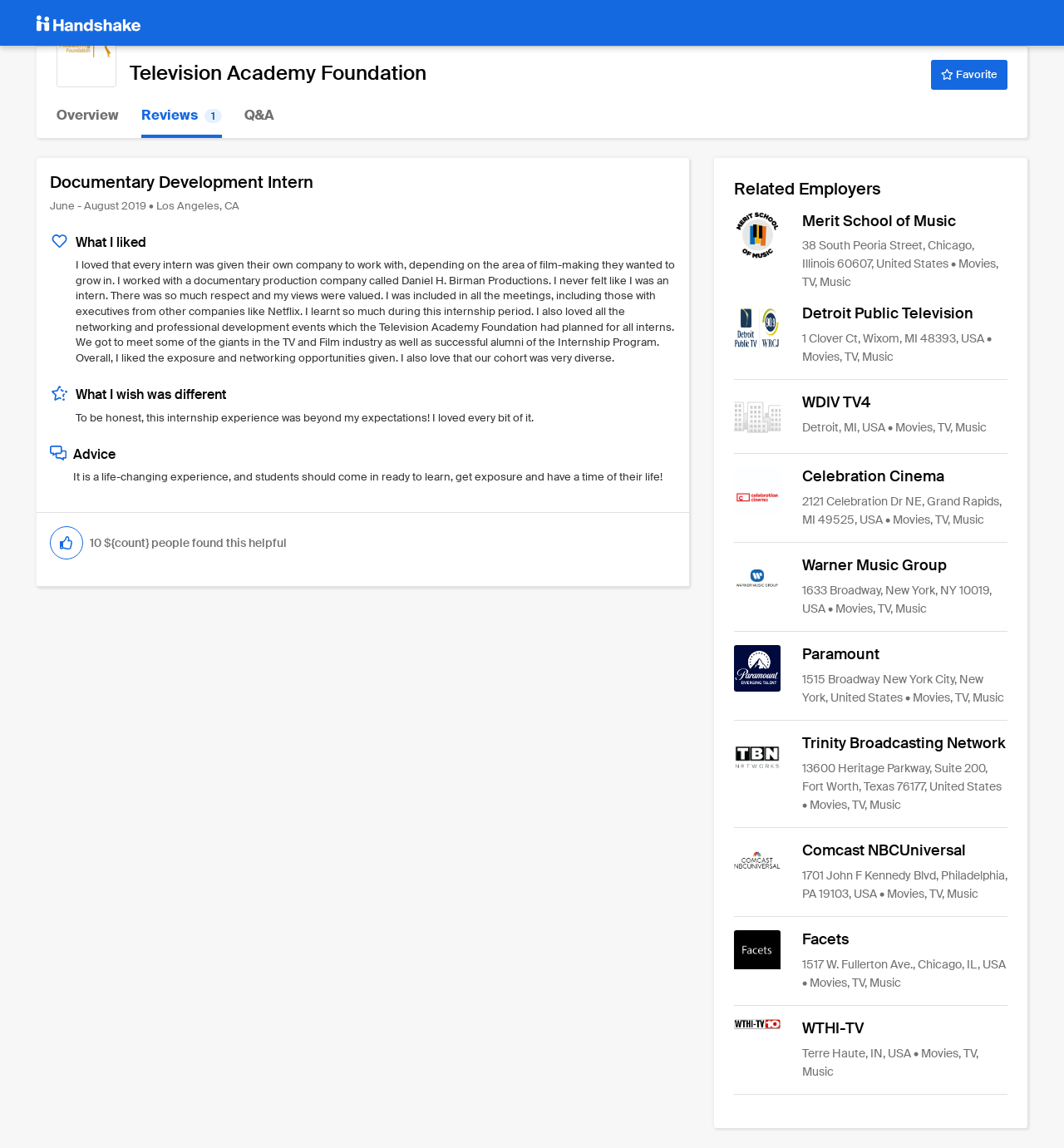Using the information in the image, could you please answer the following question in detail:
How many related employers are listed?

I counted the number of link elements with images and headings that describe different employers, and found 8 of them, including Merit School of Music, Detroit Public Television, and others.